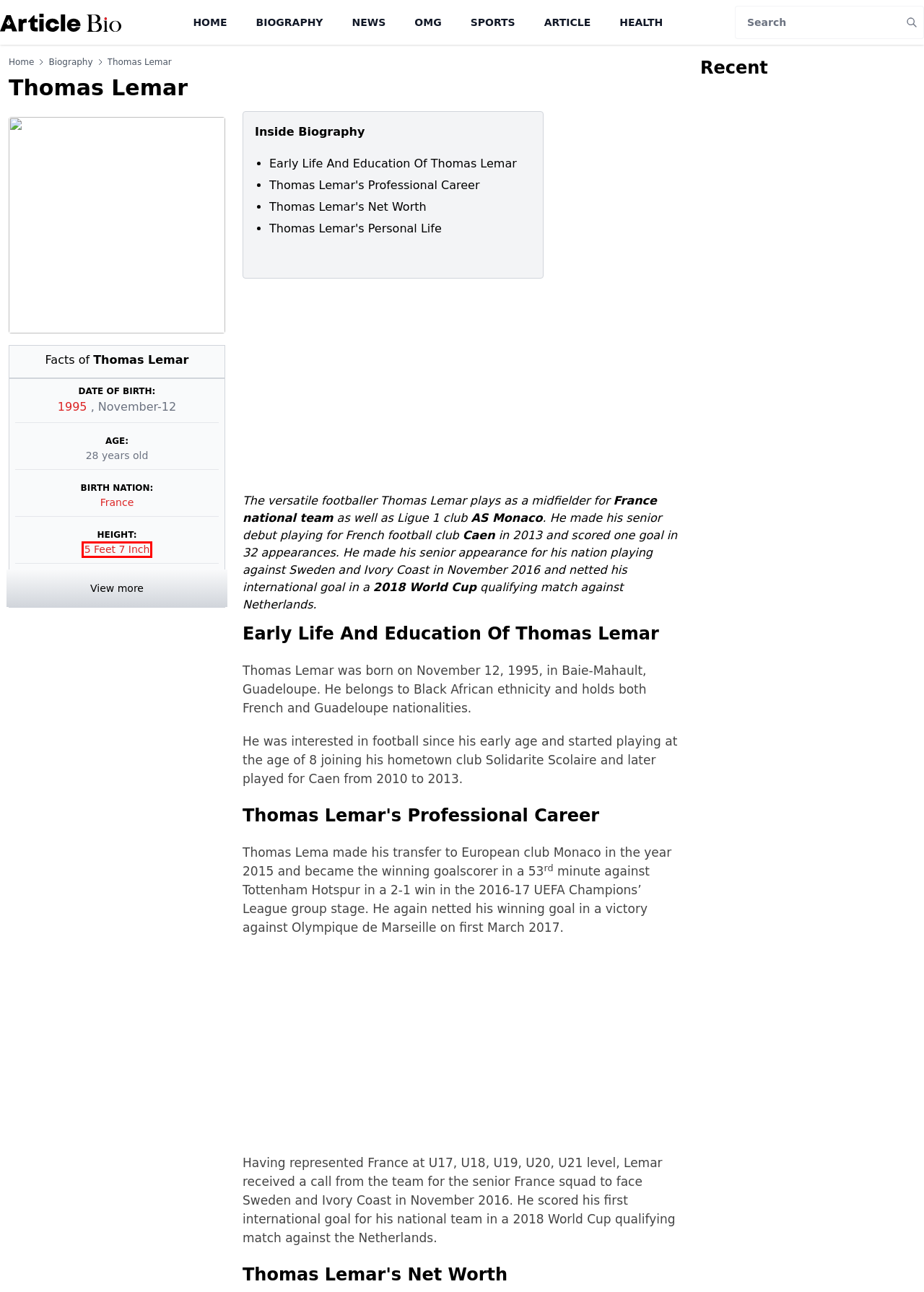Look at the screenshot of a webpage with a red bounding box and select the webpage description that best corresponds to the new page after clicking the element in the red box. Here are the options:
A. All famous people of height 5 Feet 7 Inch
B. Biography about different Celebrity
C. Different Content Related Sports
D. All famous People born in 1995
E. All famous People born in  france
F. News about different Celebrity
G. Article about different Celebrity
H. Different Article related Health

A